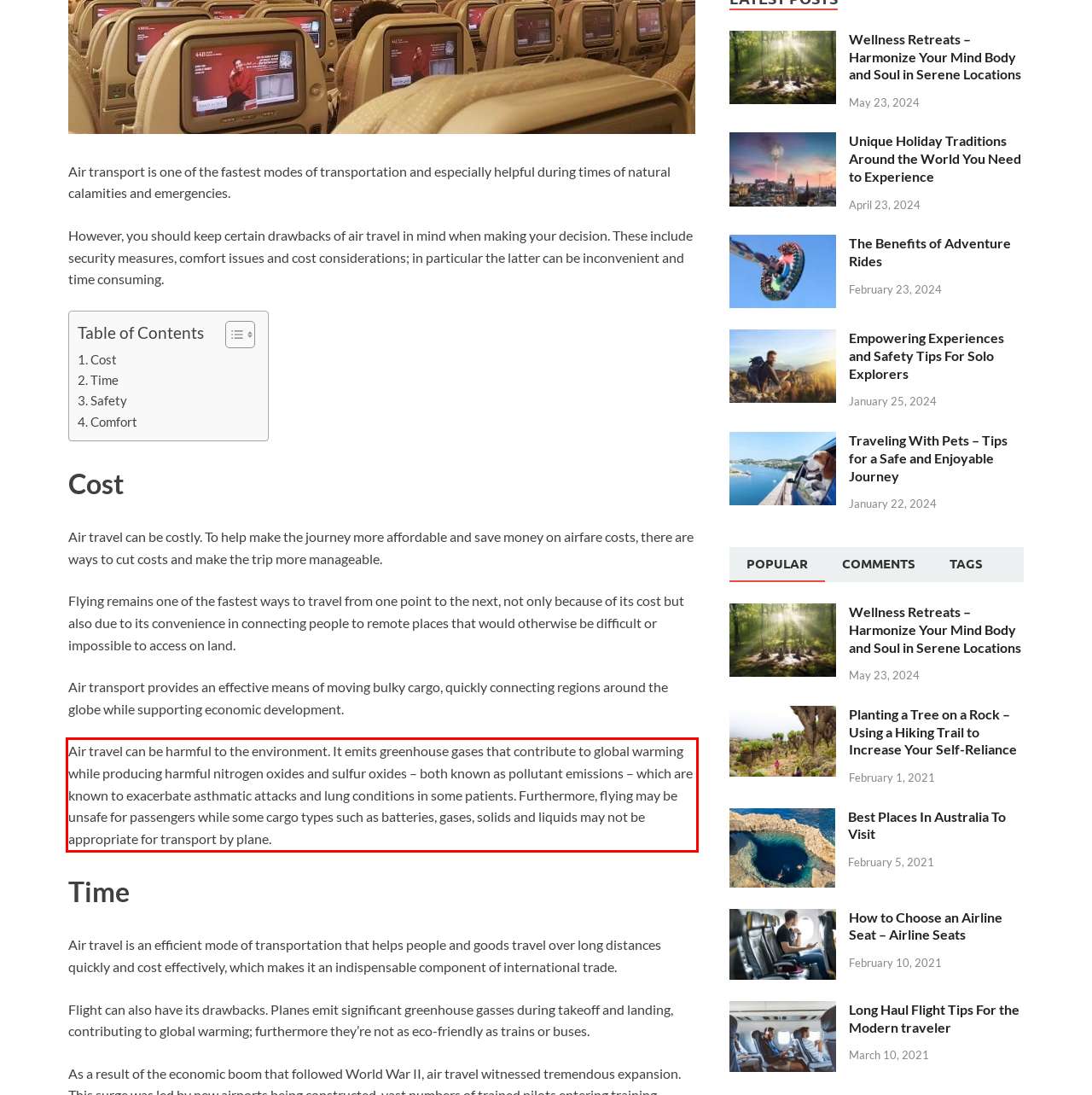Inspect the webpage screenshot that has a red bounding box and use OCR technology to read and display the text inside the red bounding box.

Air travel can be harmful to the environment. It emits greenhouse gases that contribute to global warming while producing harmful nitrogen oxides and sulfur oxides – both known as pollutant emissions – which are known to exacerbate asthmatic attacks and lung conditions in some patients. Furthermore, flying may be unsafe for passengers while some cargo types such as batteries, gases, solids and liquids may not be appropriate for transport by plane.